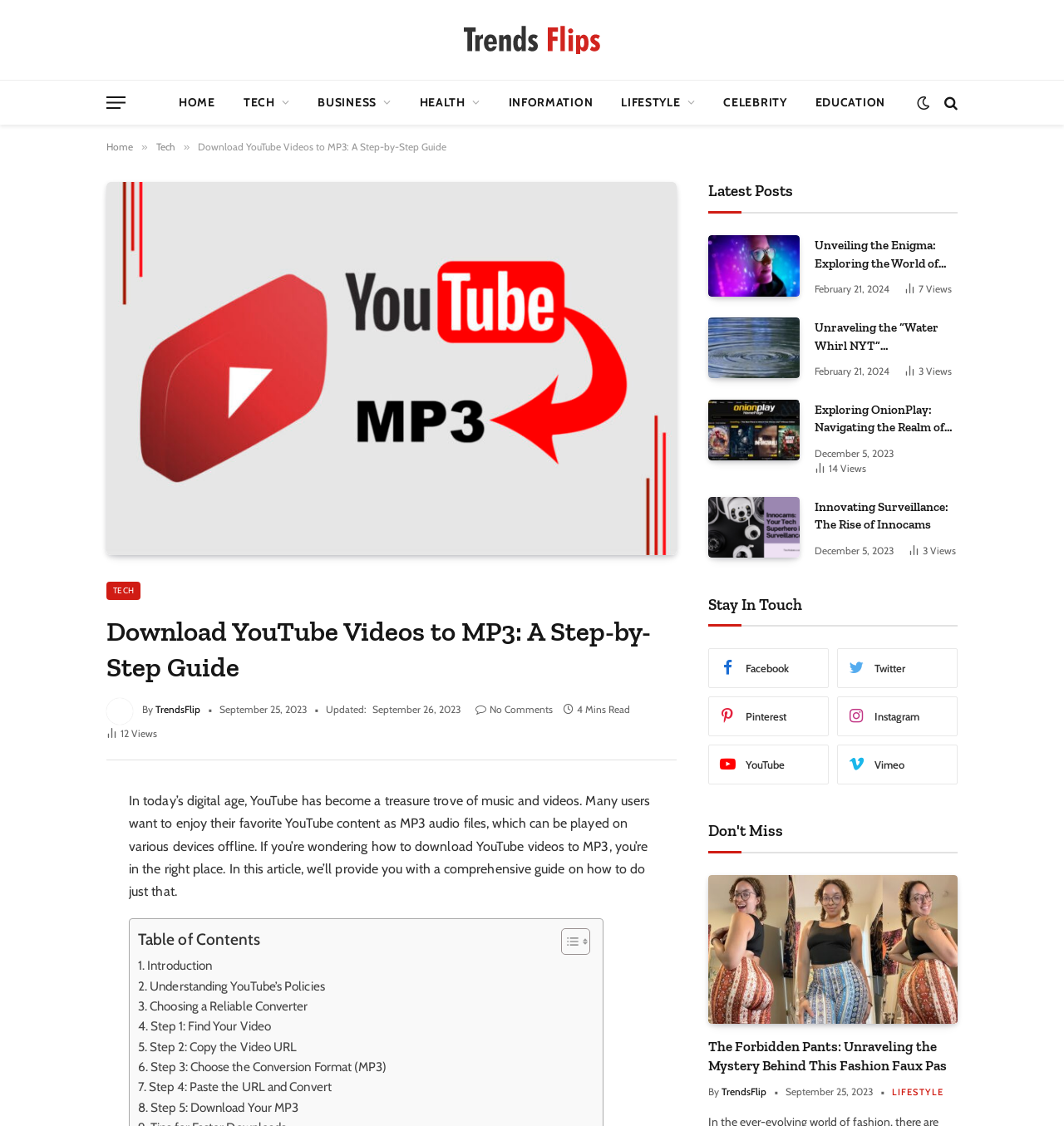Please specify the bounding box coordinates of the clickable region necessary for completing the following instruction: "Click on the 'Toggle Table of Content' button". The coordinates must consist of four float numbers between 0 and 1, i.e., [left, top, right, bottom].

[0.516, 0.824, 0.551, 0.849]